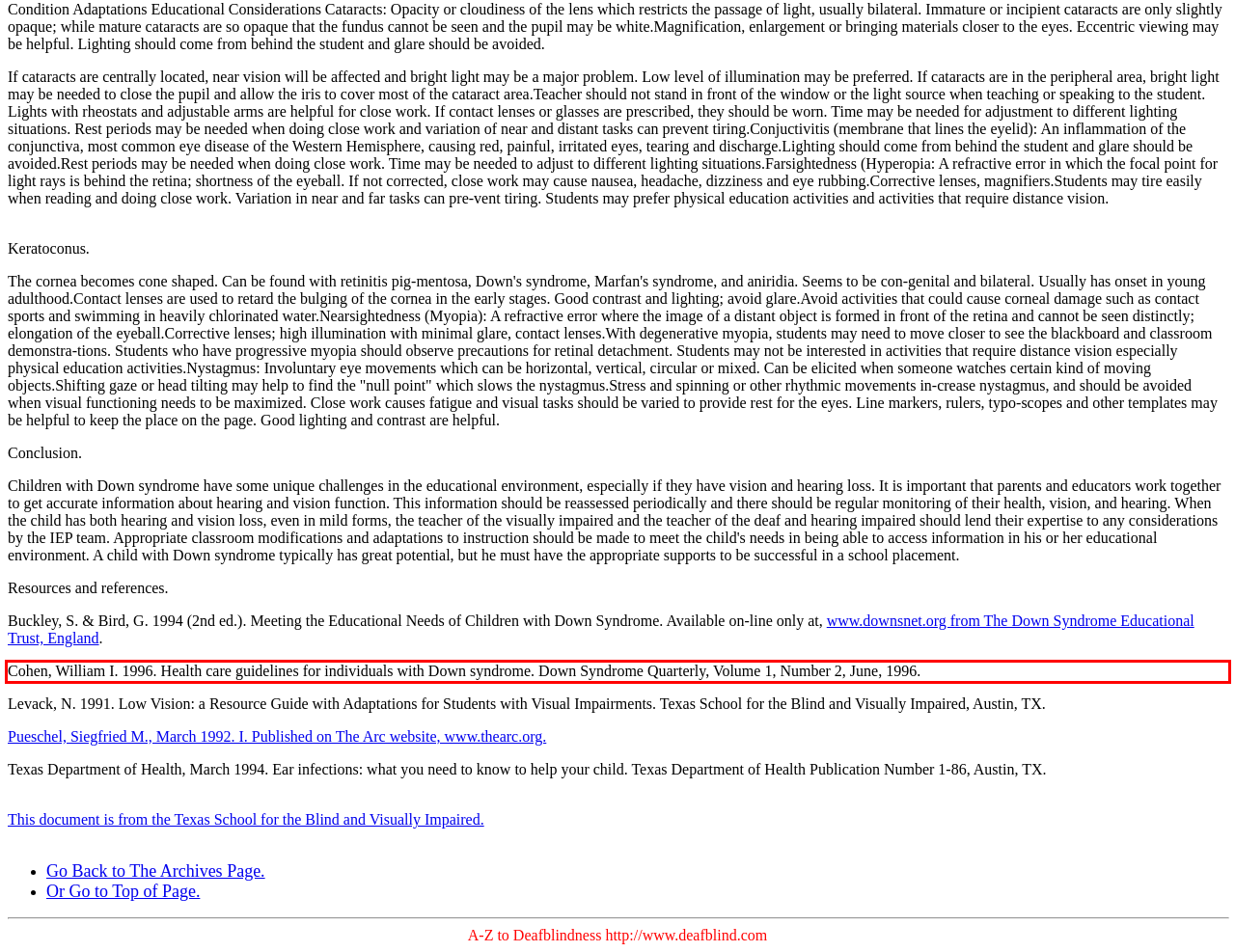Review the screenshot of the webpage and recognize the text inside the red rectangle bounding box. Provide the extracted text content.

Cohen, William I. 1996. Health care guidelines for individuals with Down syndrome. Down Syndrome Quarterly, Volume 1, Number 2, June, 1996.